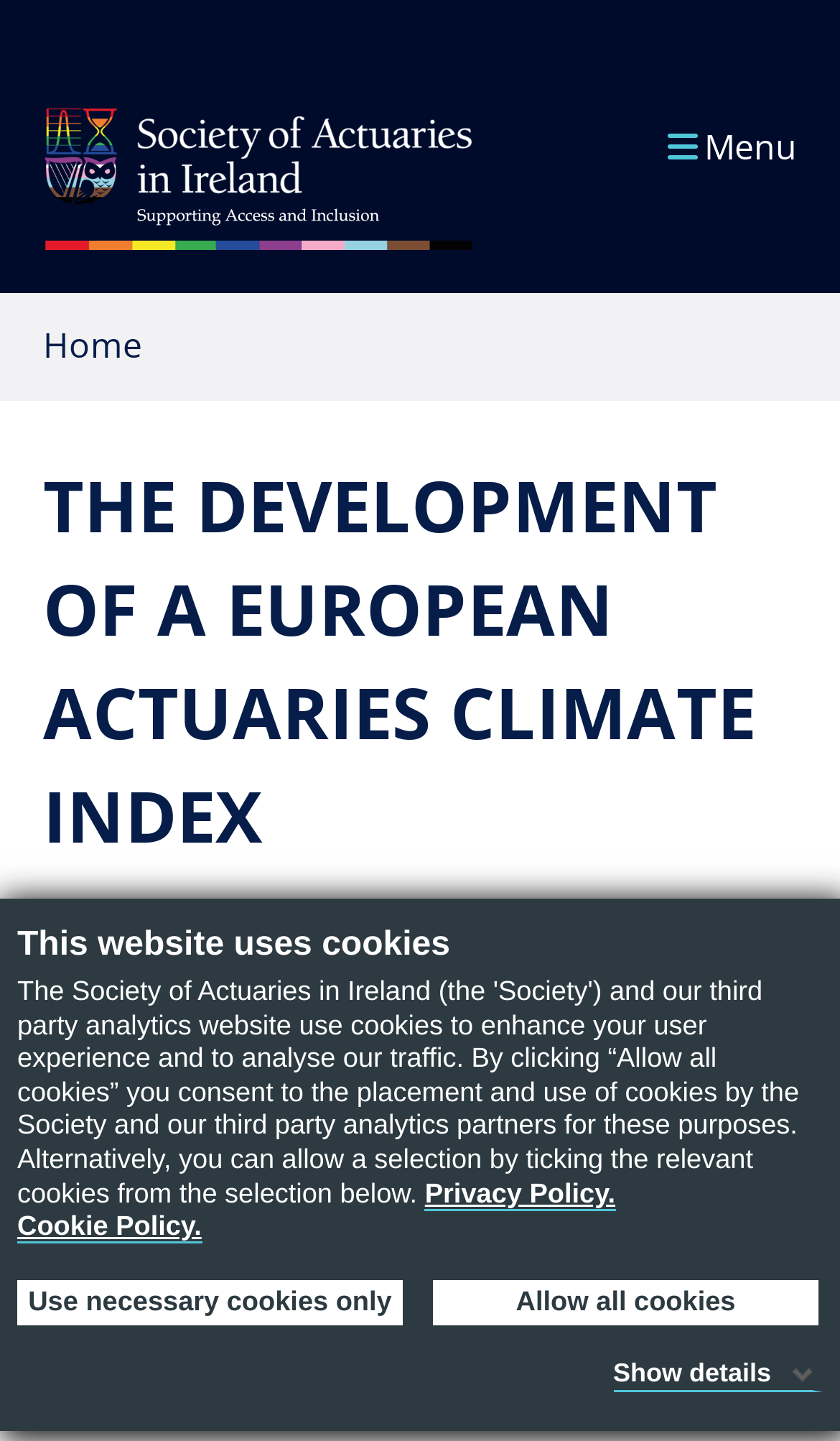Locate the bounding box coordinates of the element's region that should be clicked to carry out the following instruction: "Update cookie preferences". The coordinates need to be four float numbers between 0 and 1, i.e., [left, top, right, bottom].

[0.0, 0.884, 0.167, 0.993]